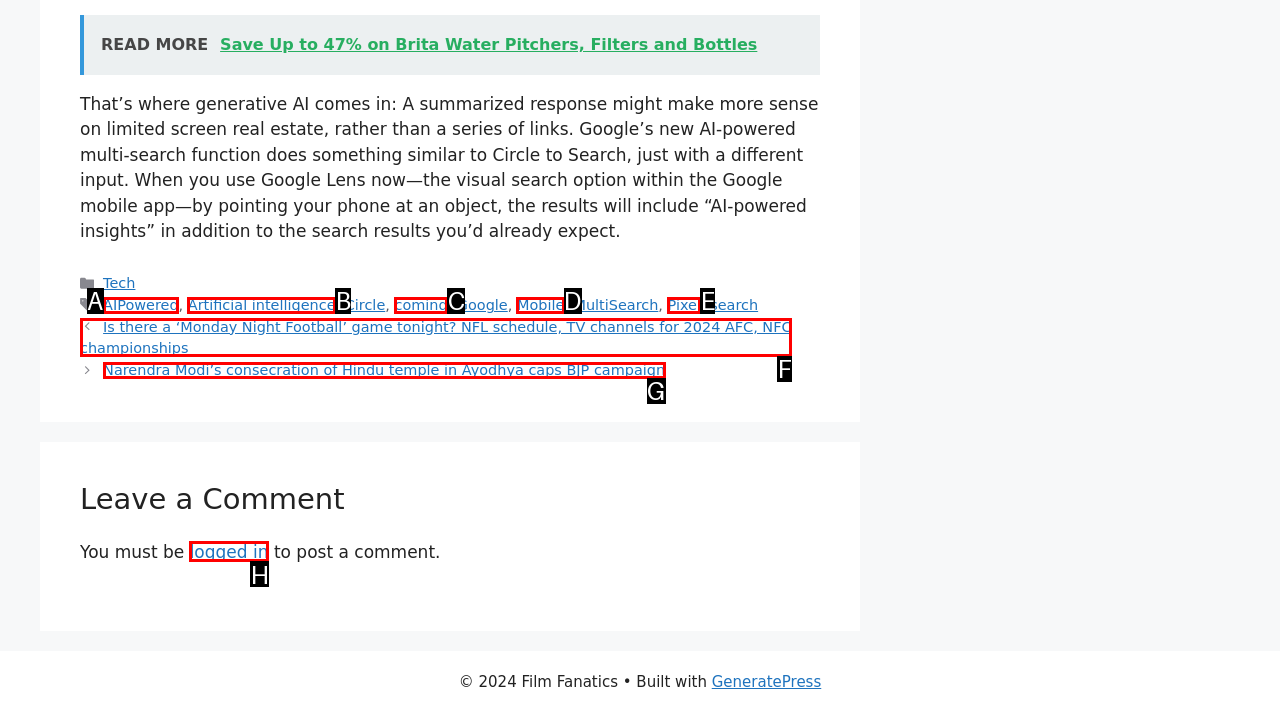Specify which HTML element I should click to complete this instruction: Click on 'logged in' Answer with the letter of the relevant option.

H